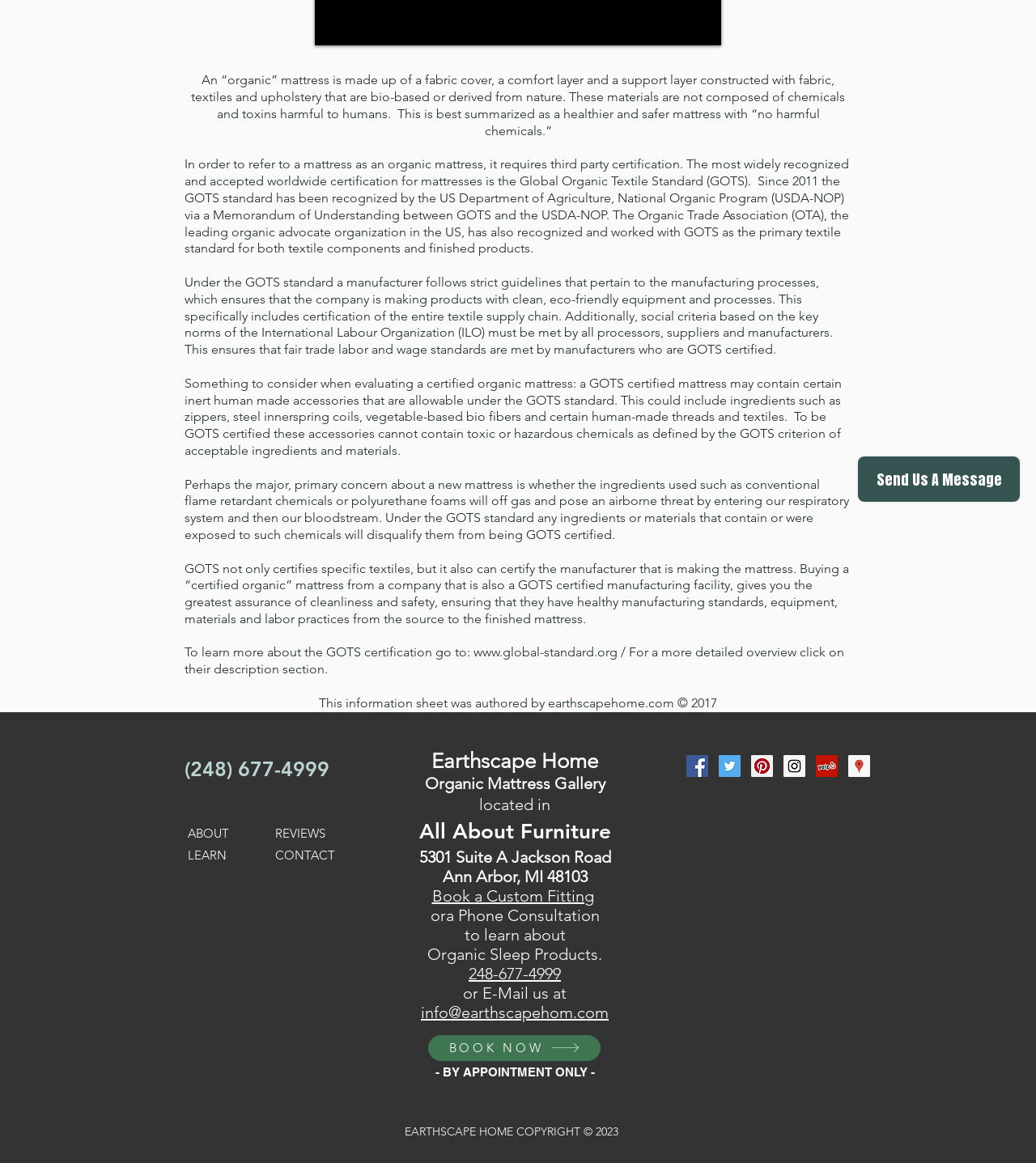Given the webpage screenshot and the description, determine the bounding box coordinates (top-left x, top-left y, bottom-right x, bottom-right y) that define the location of the UI element matching this description: (248) 677-4999

[0.178, 0.65, 0.318, 0.671]